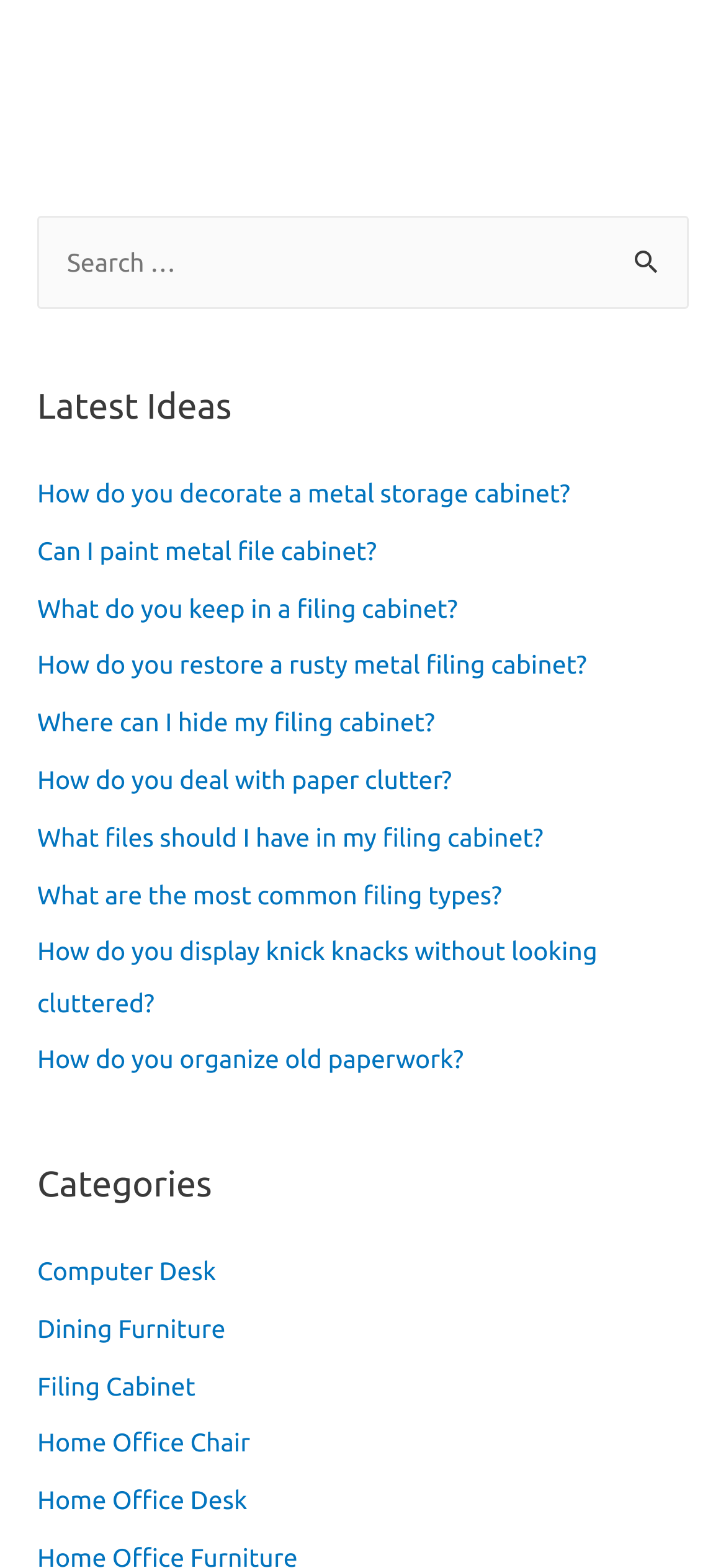Pinpoint the bounding box coordinates for the area that should be clicked to perform the following instruction: "Browse 'Filing Cabinet' category".

[0.051, 0.874, 0.269, 0.893]